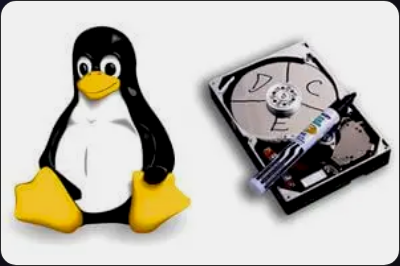What is lying on top of the hard drive?
Look at the image and answer the question using a single word or phrase.

A marker